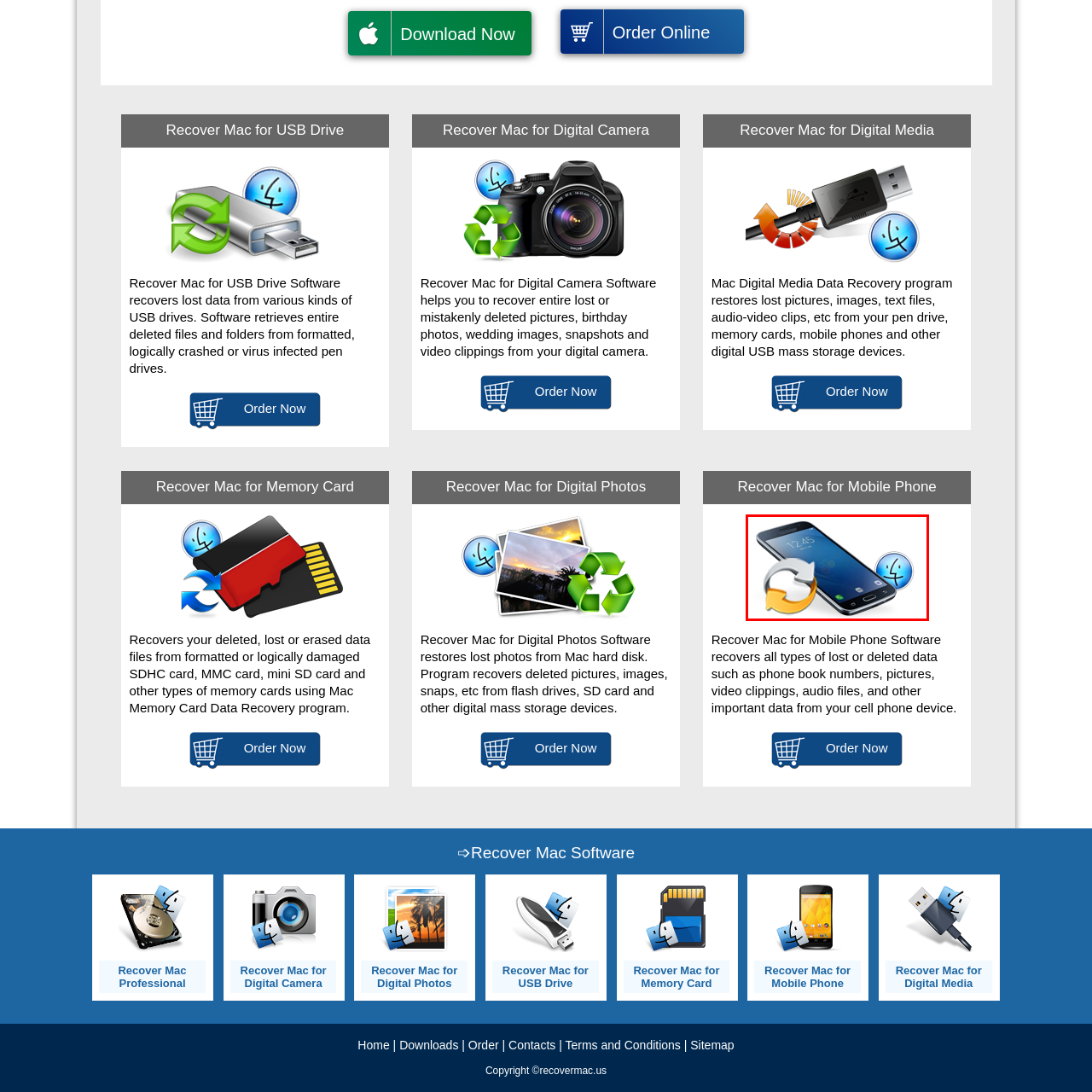Observe the image encased in the red box and deliver an in-depth response to the subsequent question by interpreting the details within the image:
What is the purpose of the circular arrow icon?

The circular arrow icon symbolizes synchronization or backup, implying that the software can synchronize or back up data from mobile phones, which is an essential step in the data recovery process.